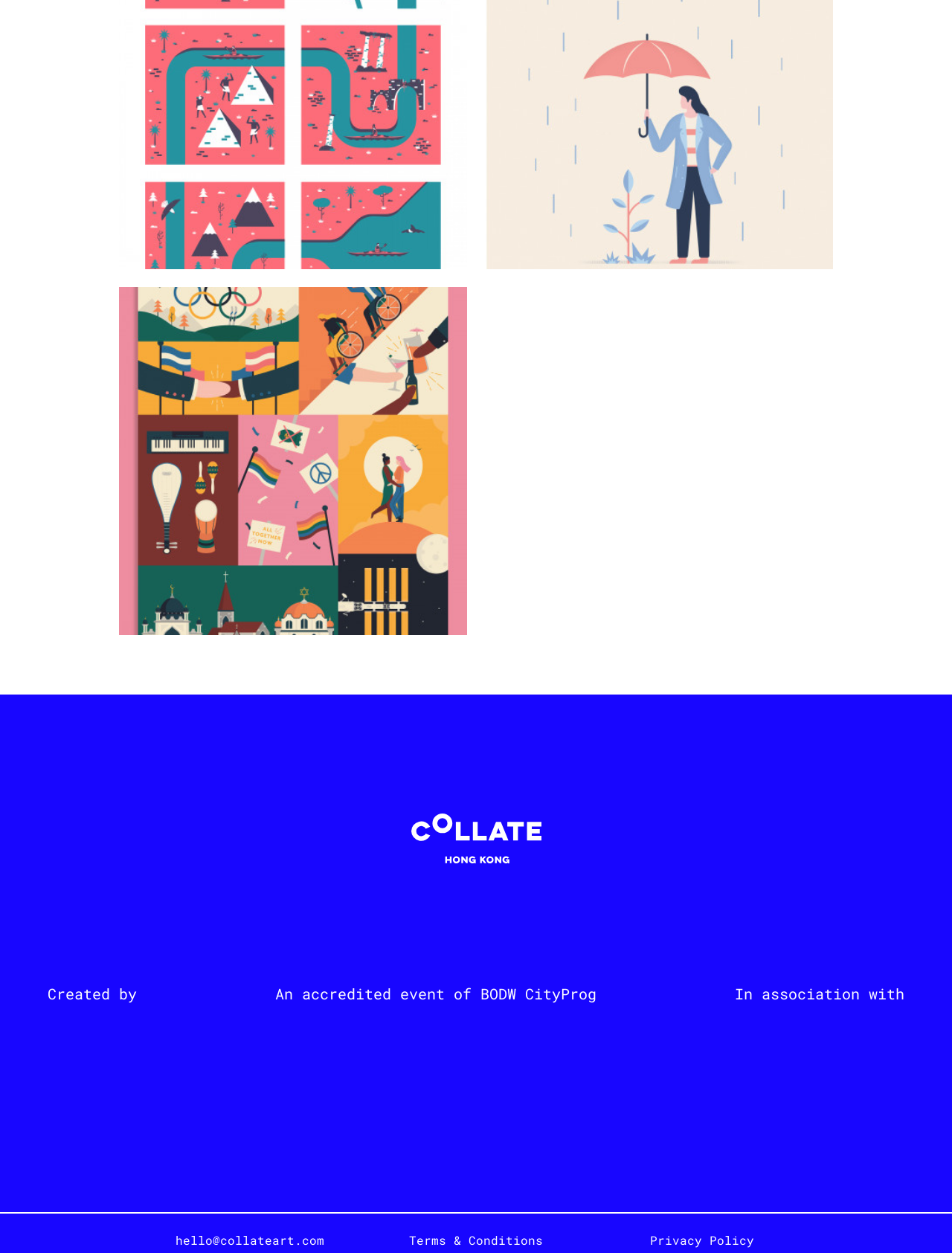Provide the bounding box coordinates of the HTML element described by the text: "Terms & Conditions".

[0.43, 0.984, 0.57, 0.996]